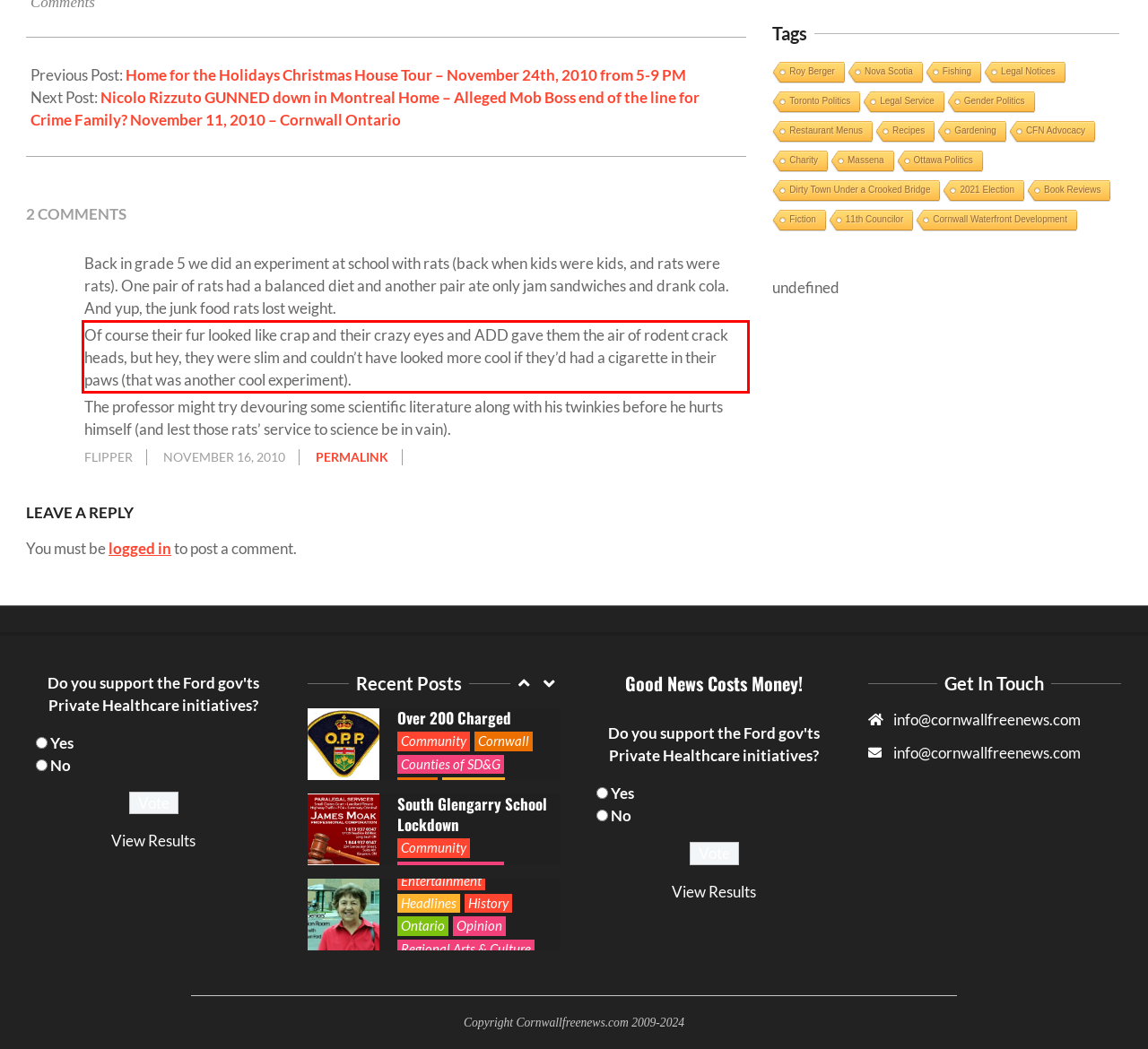Using the provided webpage screenshot, recognize the text content in the area marked by the red bounding box.

Of course their fur looked like crap and their crazy eyes and ADD gave them the air of rodent crack heads, but hey, they were slim and couldn’t have looked more cool if they’d had a cigarette in their paws (that was another cool experiment).